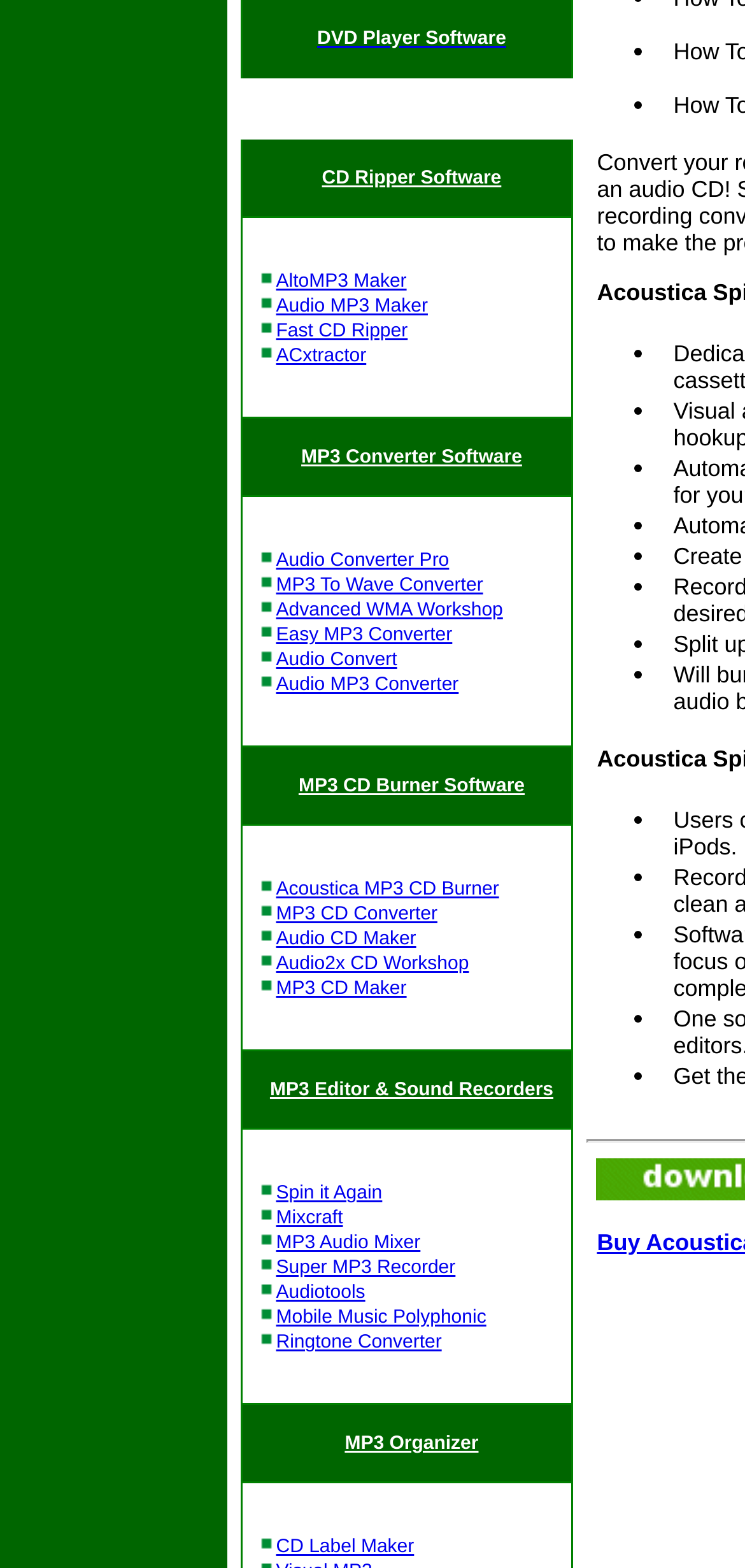Please analyze the image and give a detailed answer to the question:
What is the name of the first software listed under CD Ripper Software?

By examining the webpage, I can see that the first software listed under CD Ripper Software is AltoMP3 Maker, which is a link with the text 'AltoMP3 Maker'.